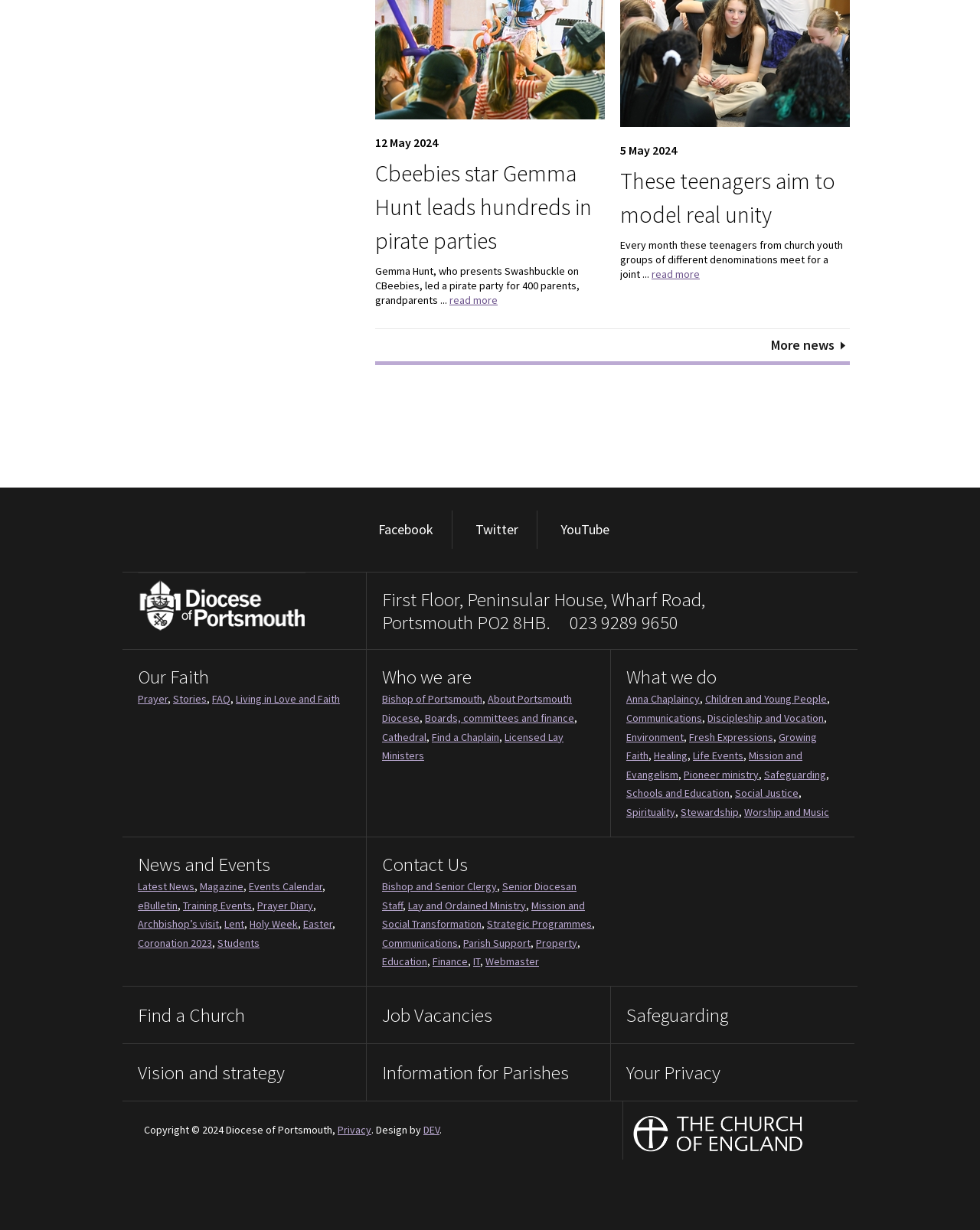What is the name of the diocese?
Deliver a detailed and extensive answer to the question.

I found the link 'Diocese of Portsmouth' on the webpage, which indicates that the name of the diocese is Portsmouth.